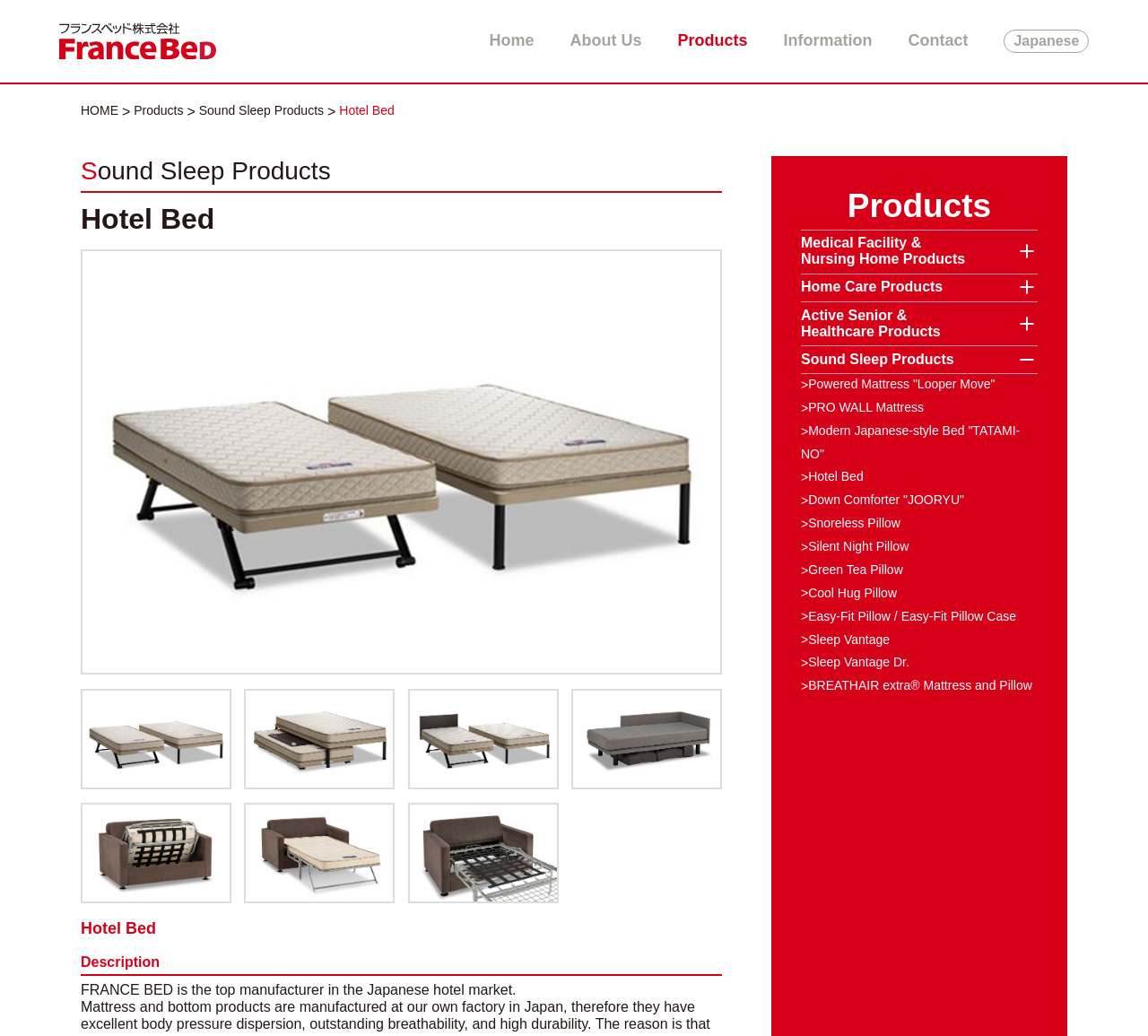Reply to the question below using a single word or brief phrase:
What is the name of the top manufacturer in the Japanese hotel market?

FRANCE BED